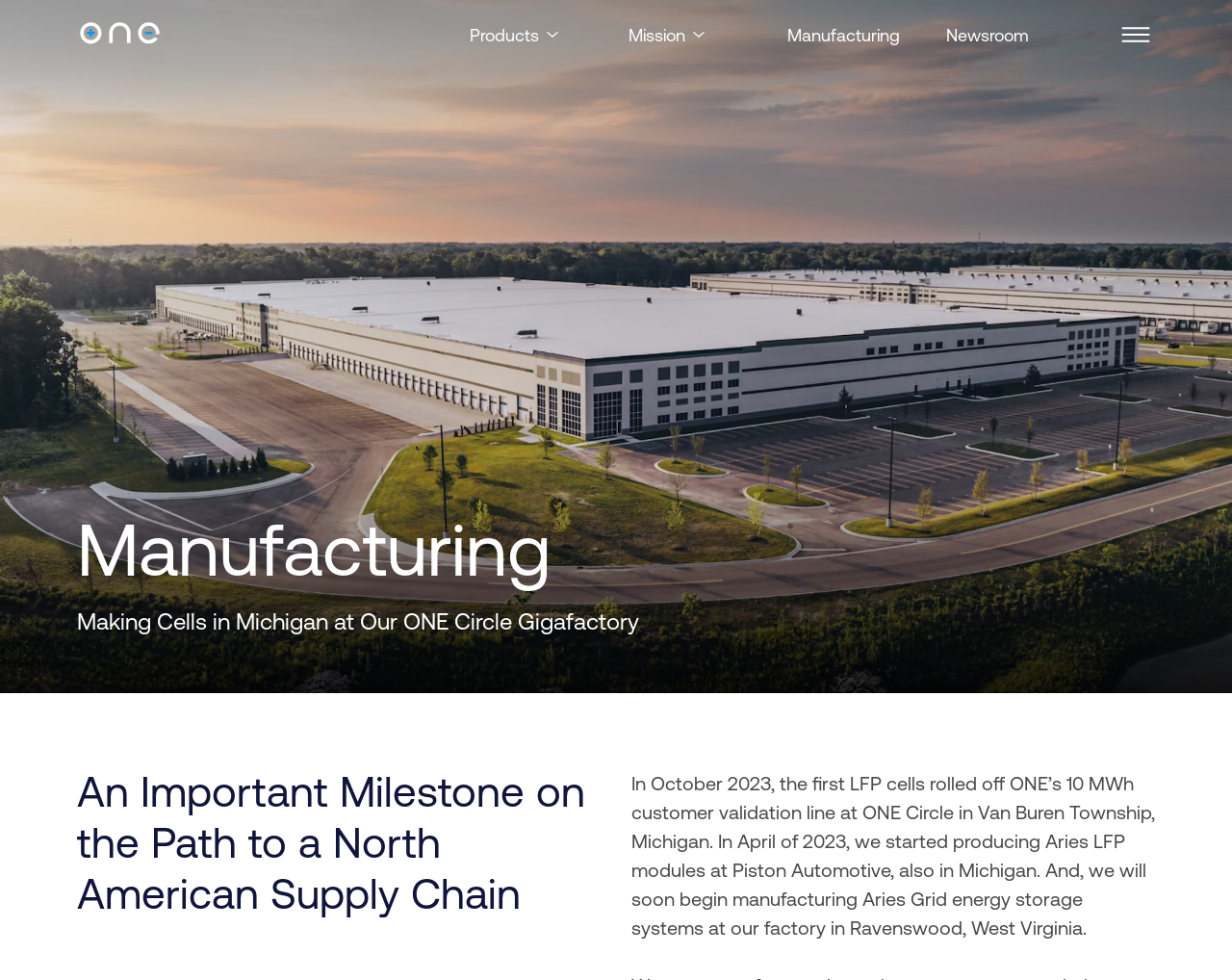By analyzing the image, answer the following question with a detailed response: What is the name of the company?

I found the name of the company by reading the root element description 'Our Next Energy (ONE) is manufacturing EV cells in Michigan' and the link text 'Our Next Energy'.